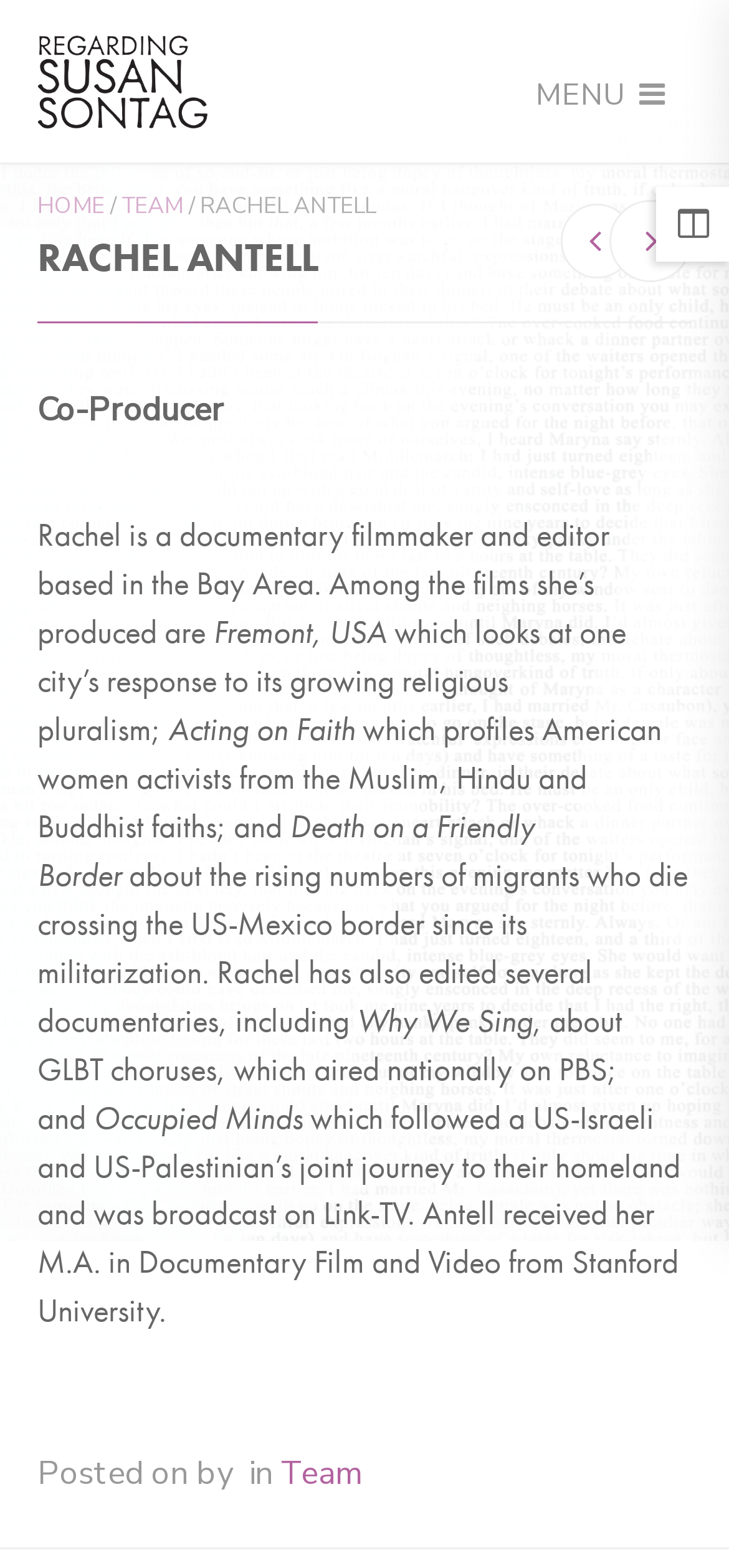How many documentaries has Rachel edited?
Answer with a single word or phrase by referring to the visual content.

Several